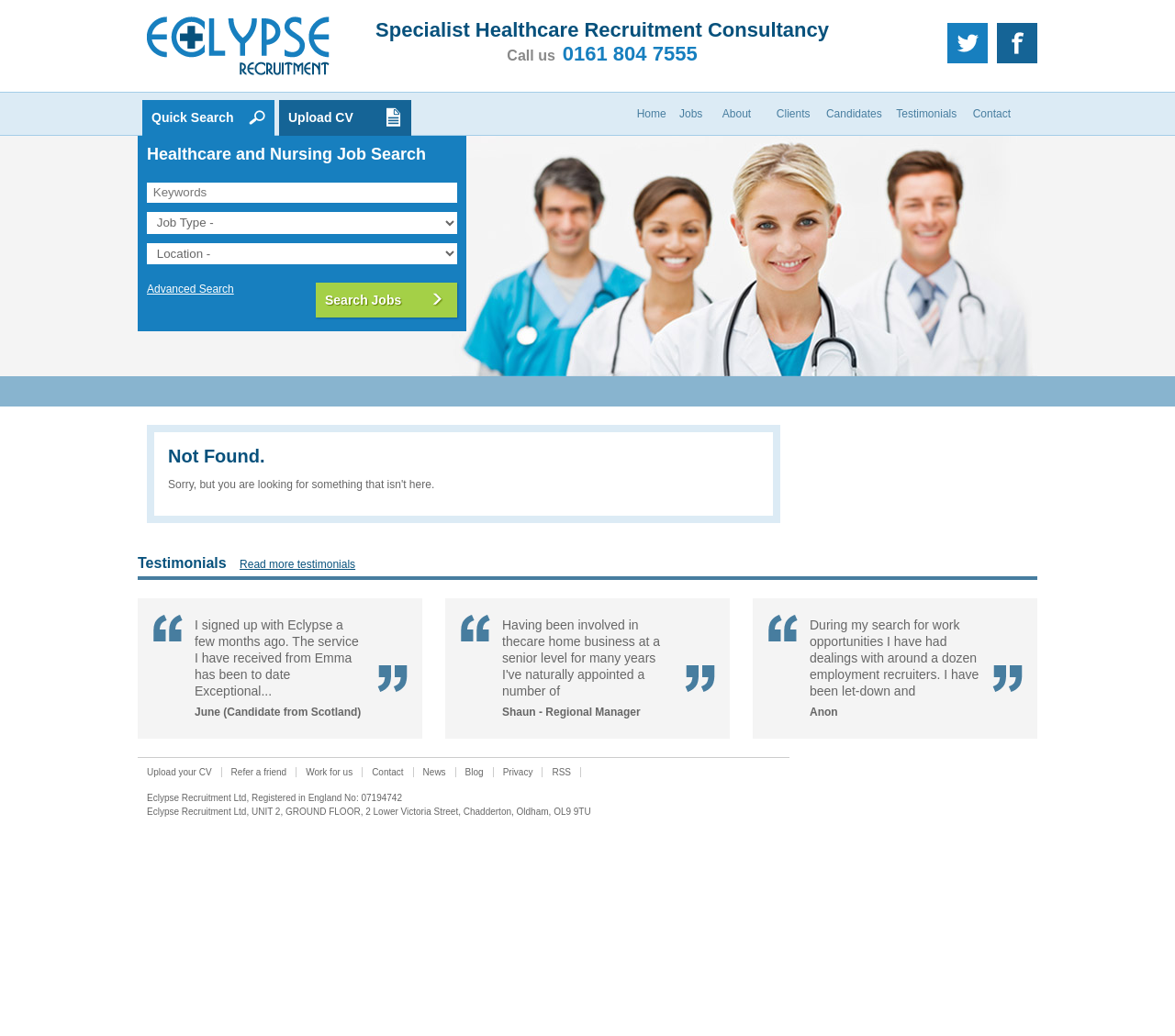Please provide a detailed answer to the question below based on the screenshot: 
What is the message displayed when no results are found?

When no results are found, the webpage displays a message 'Not Found.' in the middle of the page. This message is a static text element, indicating that it is a default message displayed when no search results are available.